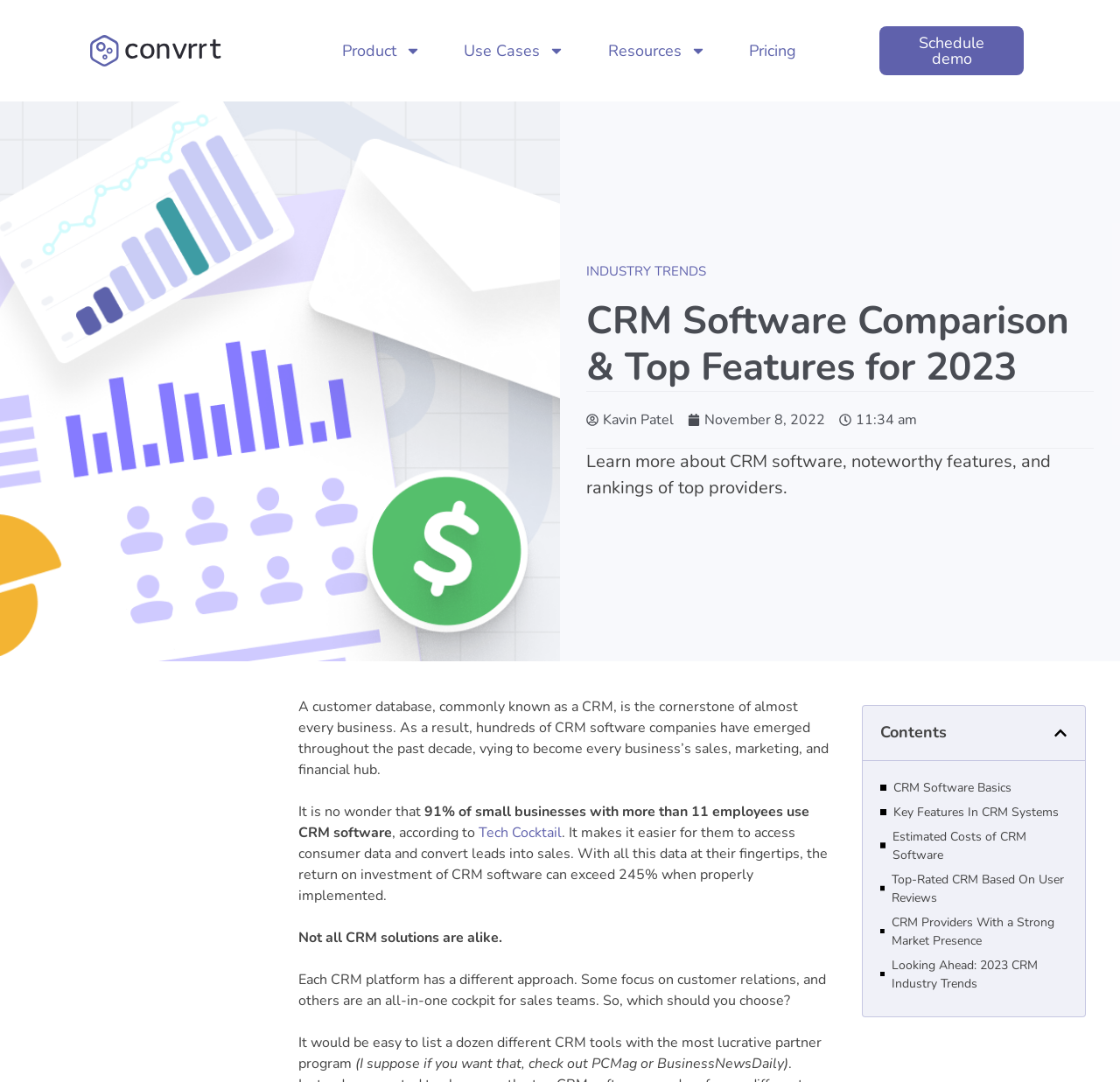Can you extract the headline from the webpage for me?

CRM Software Comparison & Top Features for 2023